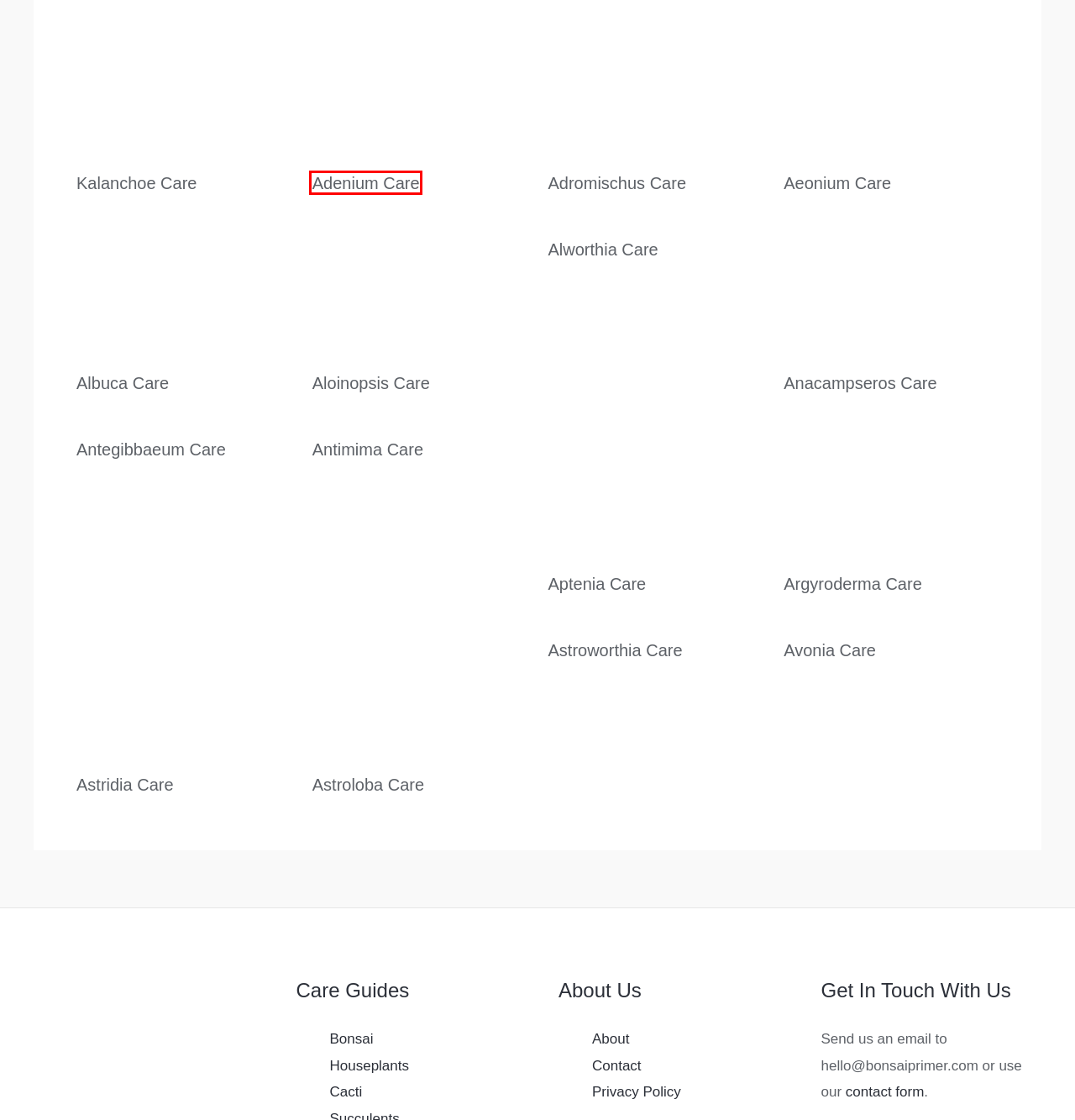View the screenshot of the webpage containing a red bounding box around a UI element. Select the most fitting webpage description for the new page shown after the element in the red bounding box is clicked. Here are the candidates:
A. Privacy Policy - Bonsai Primer
B. Antimima Care - Bonsai Primer
C. Adenium Care - Bonsai Primer
D. Anacampseros Care - Bonsai Primer
E. Aloinopsis Care - Bonsai Primer
F. Kalanchoe Care - Bonsai Primer
G. Albuca Care - Bonsai Primer
H. Avonia Care - Bonsai Primer

C